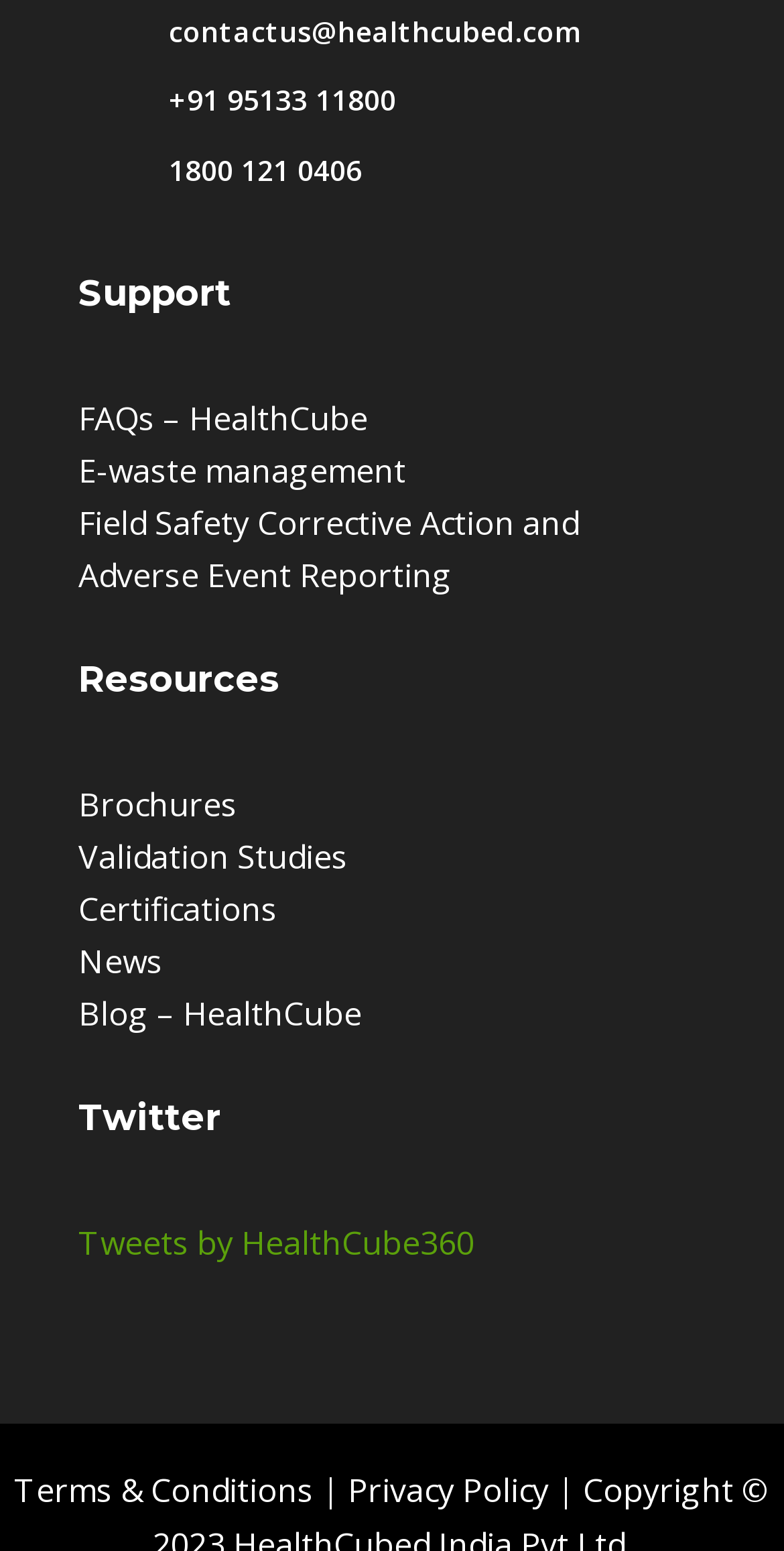Identify the bounding box coordinates of the element to click to follow this instruction: 'visit FAQs page'. Ensure the coordinates are four float values between 0 and 1, provided as [left, top, right, bottom].

[0.1, 0.256, 0.469, 0.284]